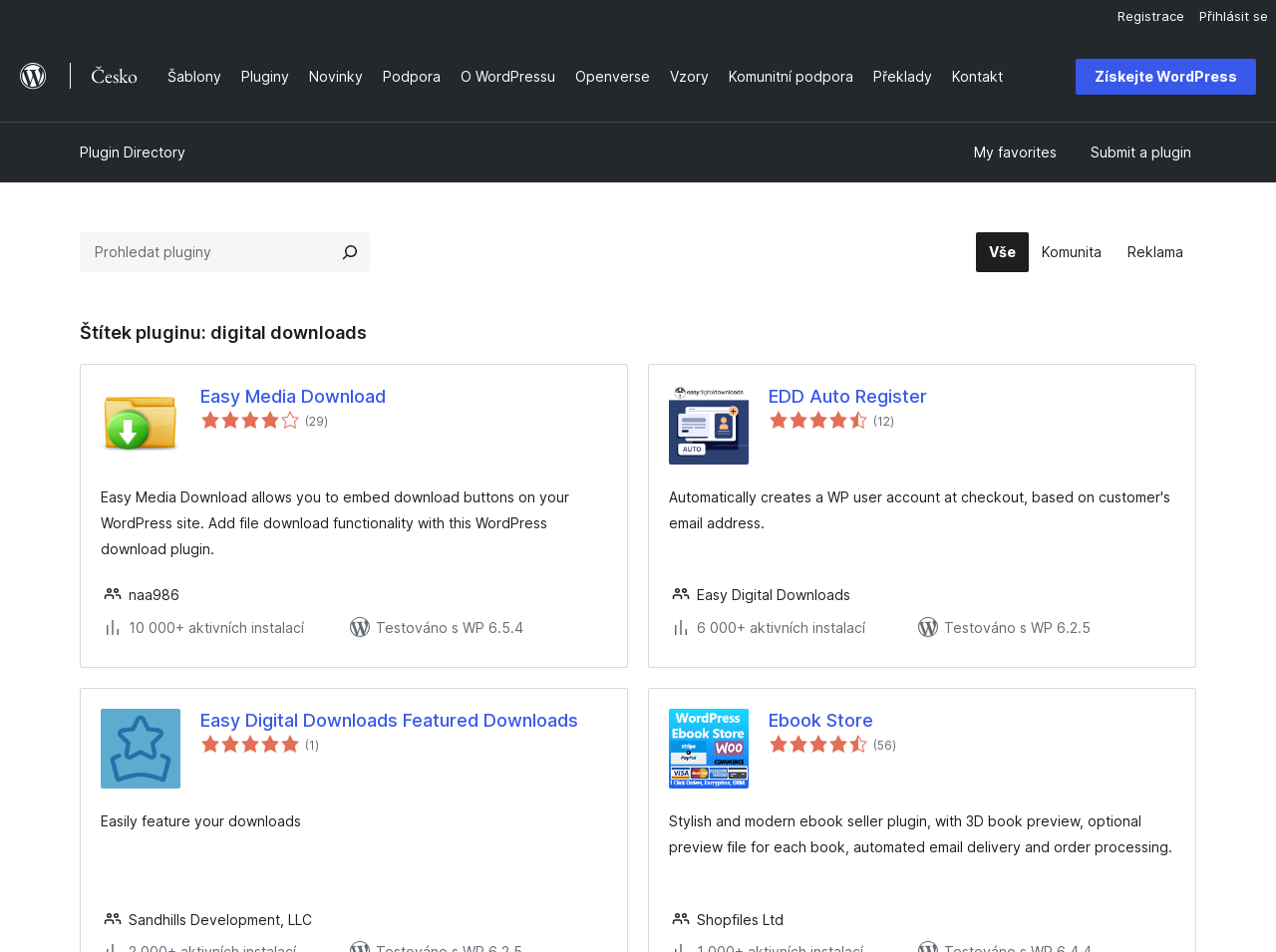Please find the bounding box coordinates of the element's region to be clicked to carry out this instruction: "Click on the Easy Media Download plugin".

[0.157, 0.404, 0.476, 0.428]